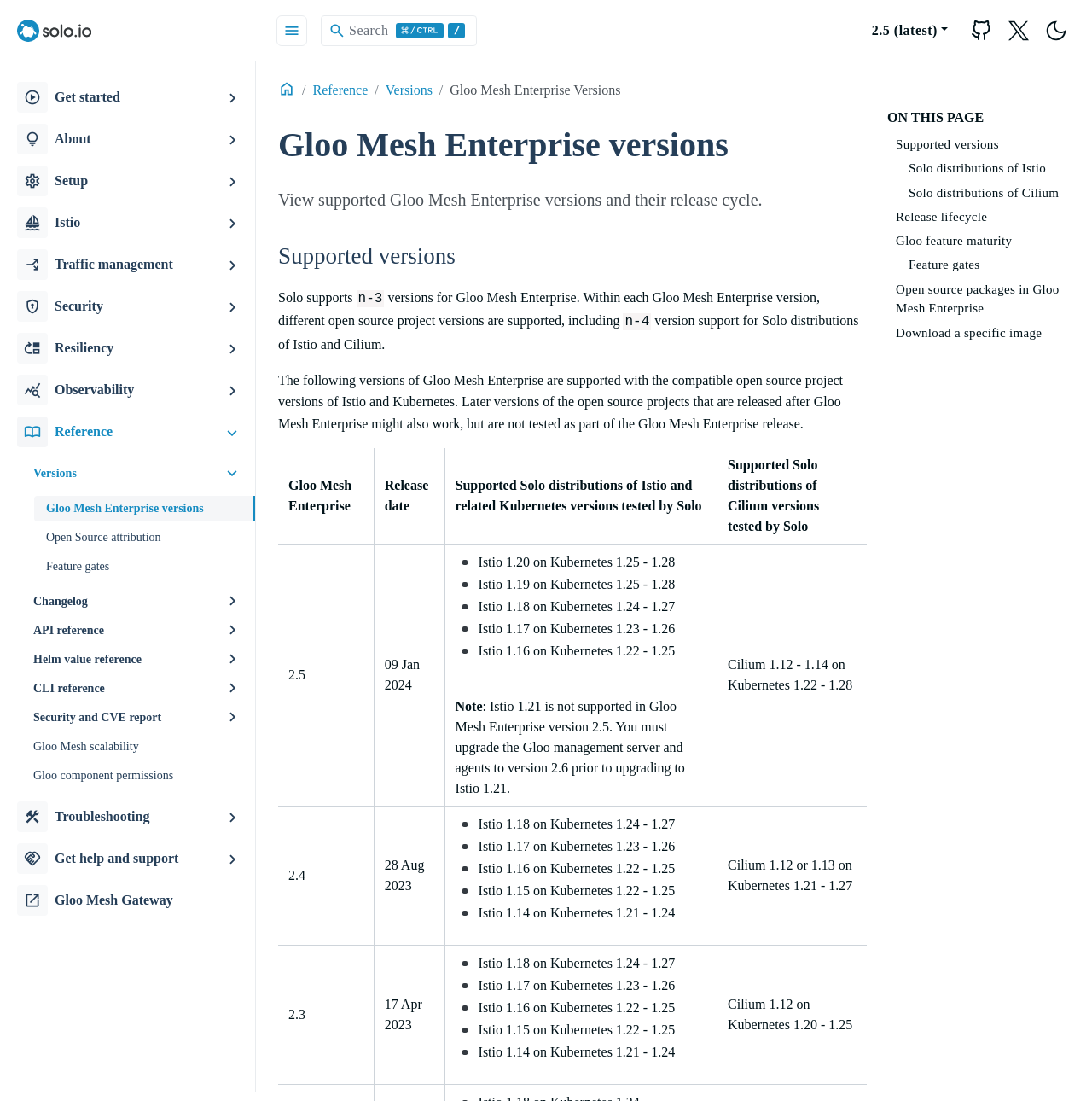Please identify the bounding box coordinates of the area that needs to be clicked to fulfill the following instruction: "View the Gloo Mesh Enterprise versions."

[0.031, 0.45, 0.234, 0.474]